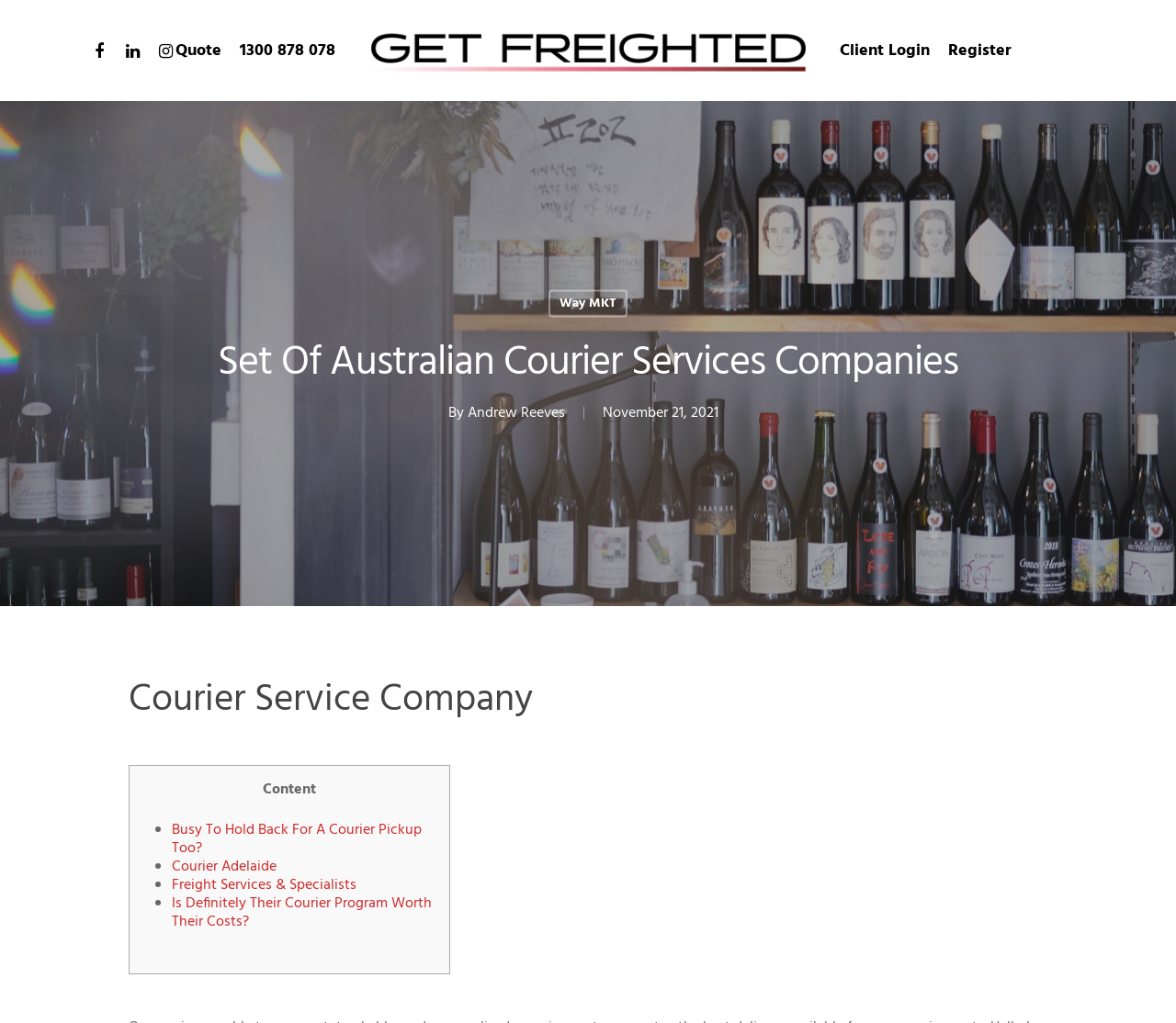Can you extract the headline from the webpage for me?

Set Of Australian Courier Services Companies